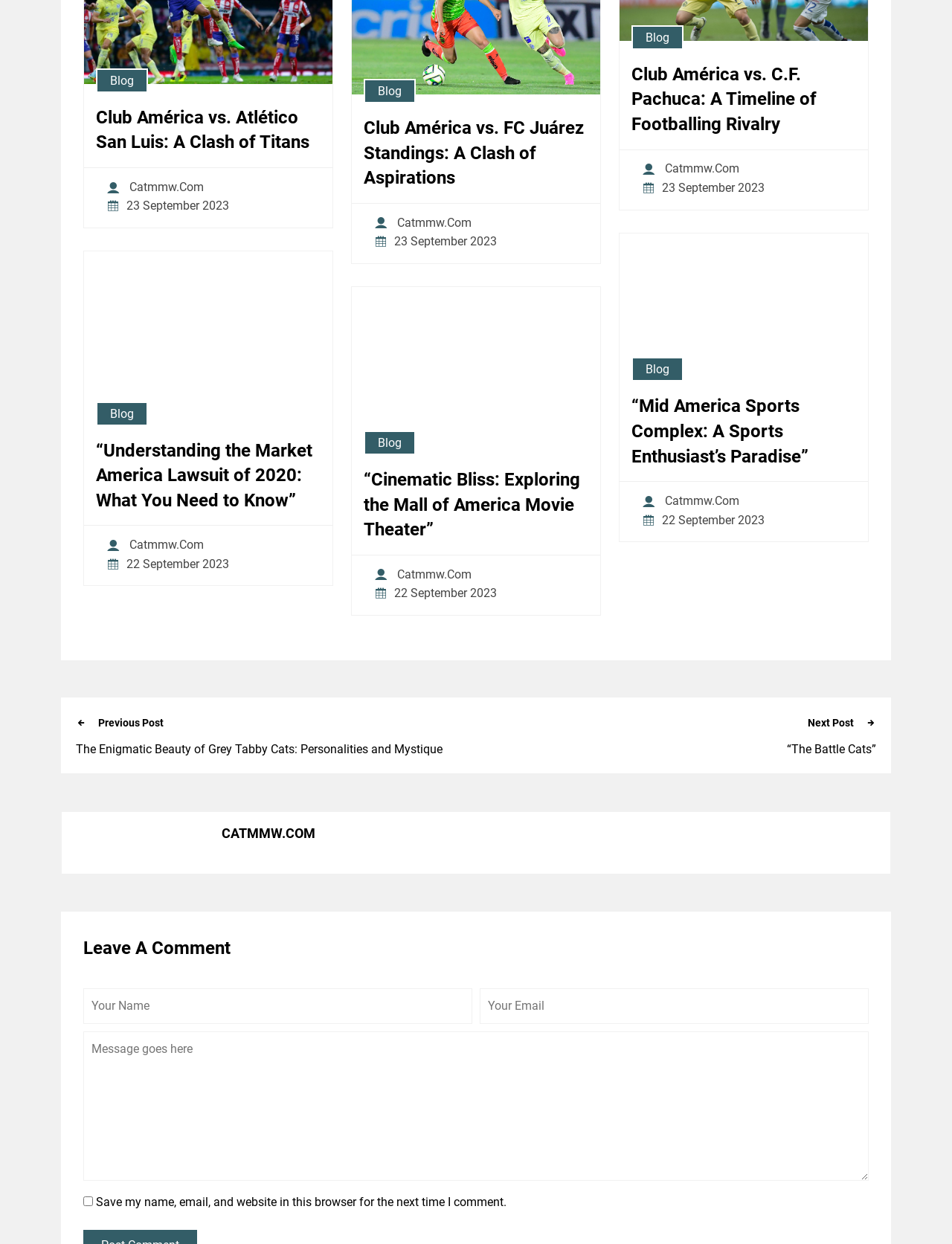Answer the question in one word or a short phrase:
What is the name of the website?

CATMMW.COM